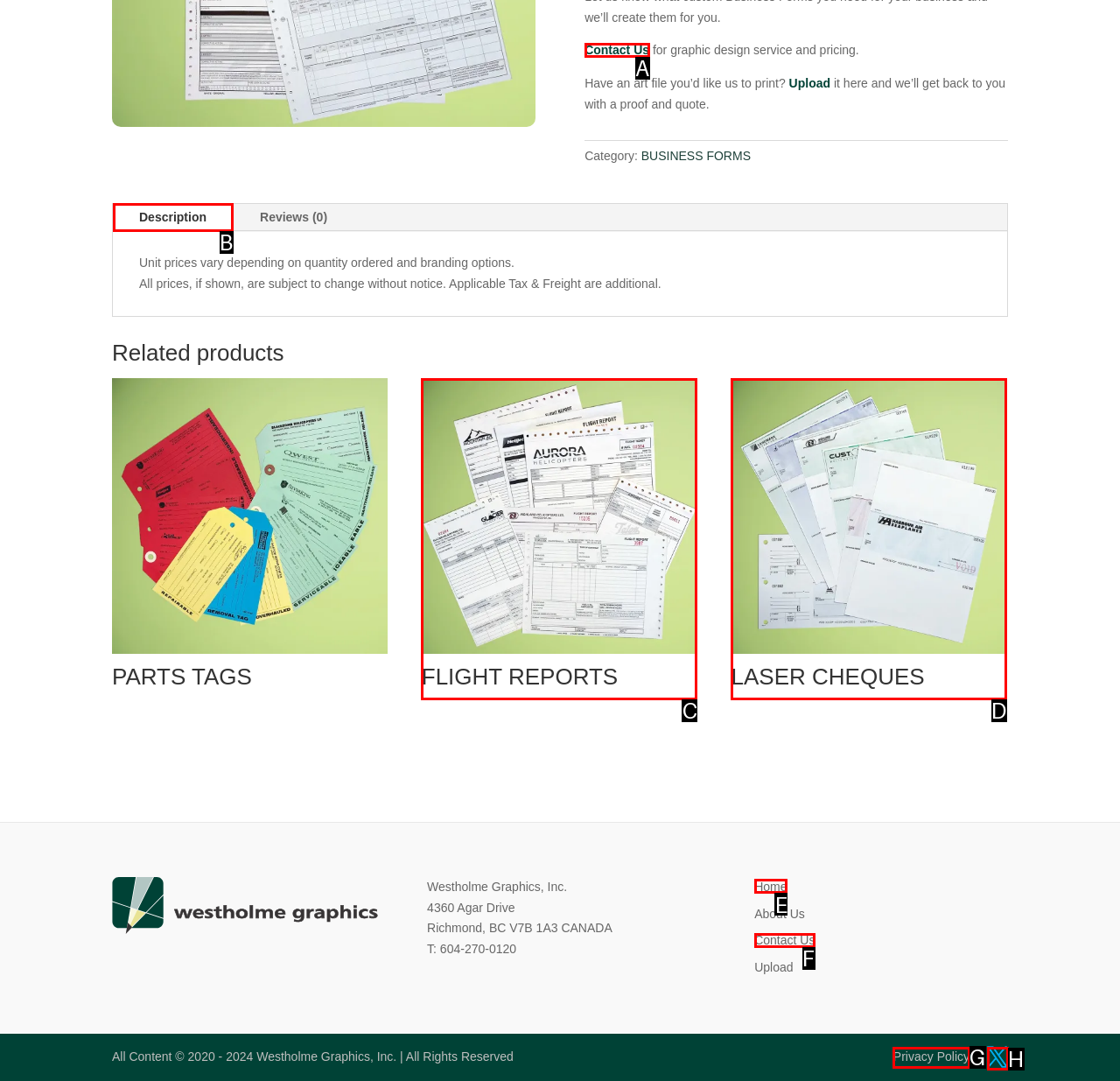From the description: Description, identify the option that best matches and reply with the letter of that option directly.

B